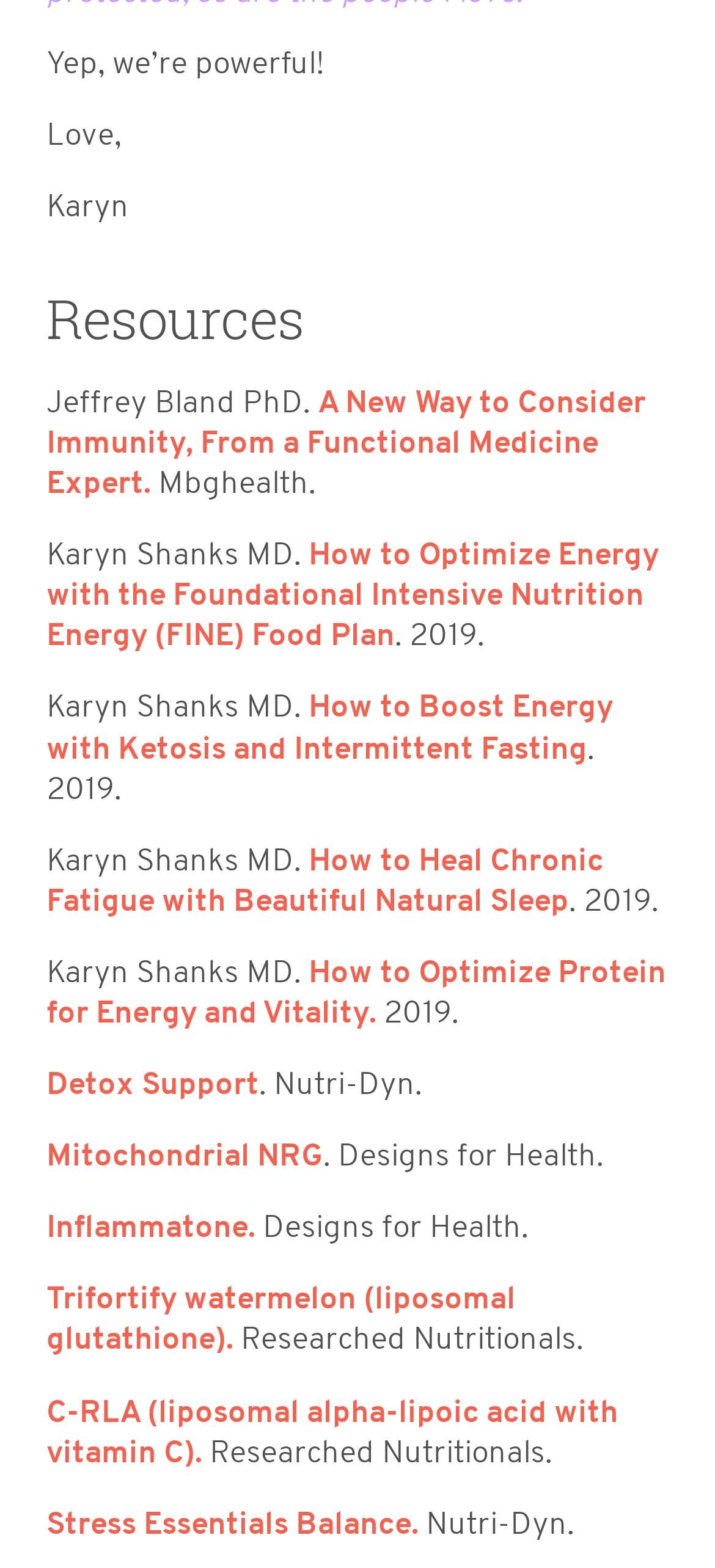Who is the author of the first article?
Based on the visual, give a brief answer using one word or a short phrase.

Jeffrey Bland PhD.